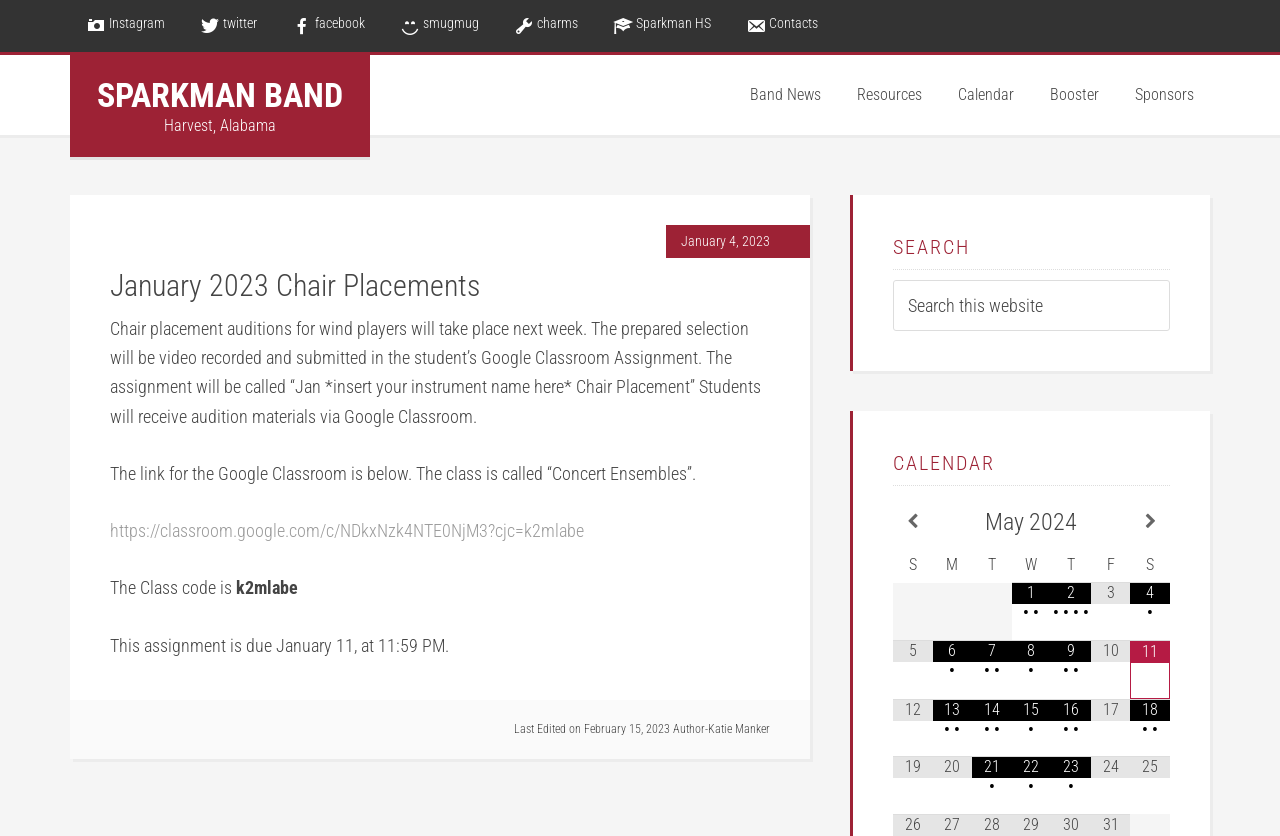Identify the bounding box coordinates for the element you need to click to achieve the following task: "Click the Instagram link". Provide the bounding box coordinates as four float numbers between 0 and 1, in the form [left, top, right, bottom].

[0.055, 0.0, 0.141, 0.062]